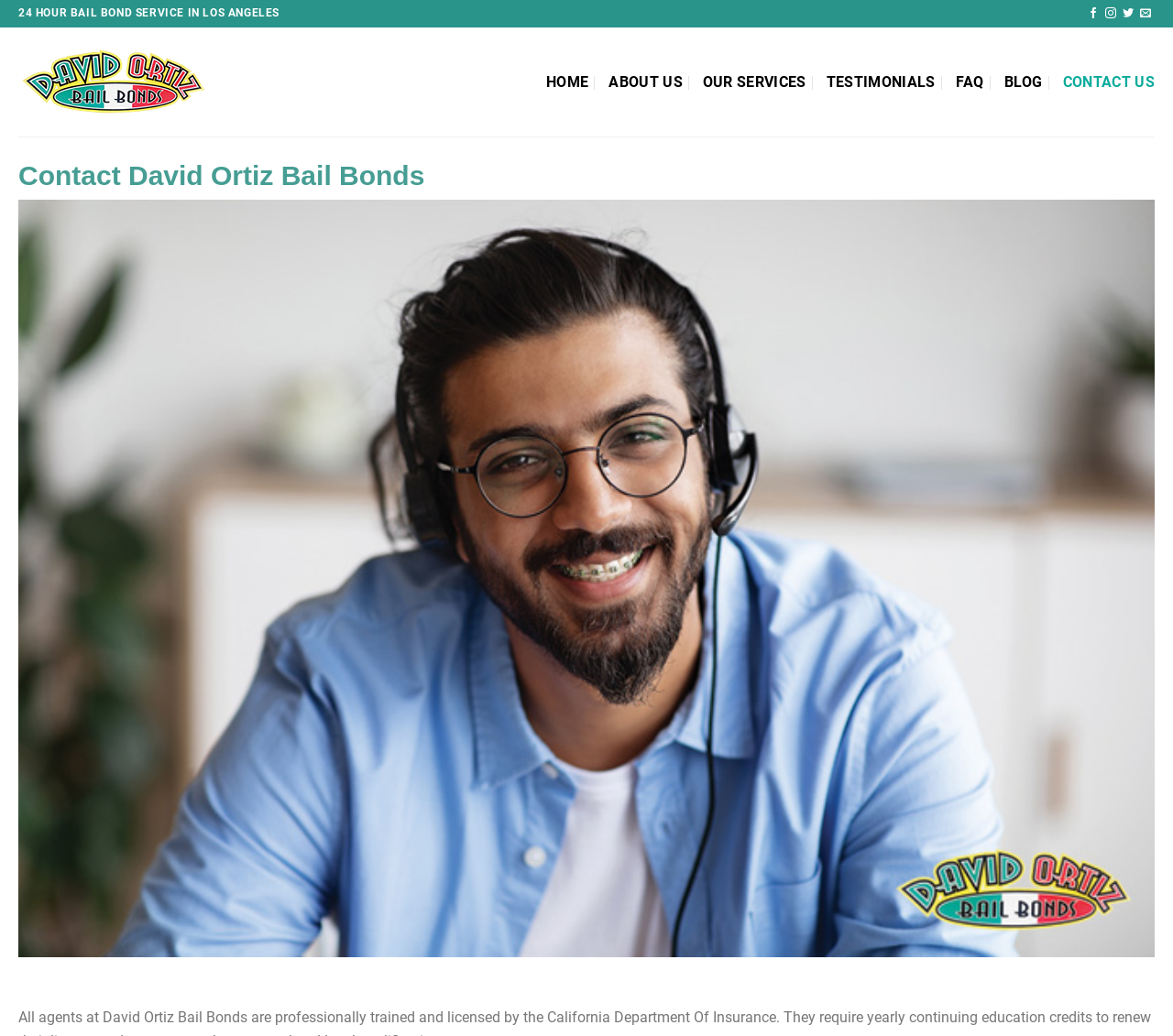Provide a brief response to the question below using a single word or phrase: 
What is the service provided by this company?

Bail bond service